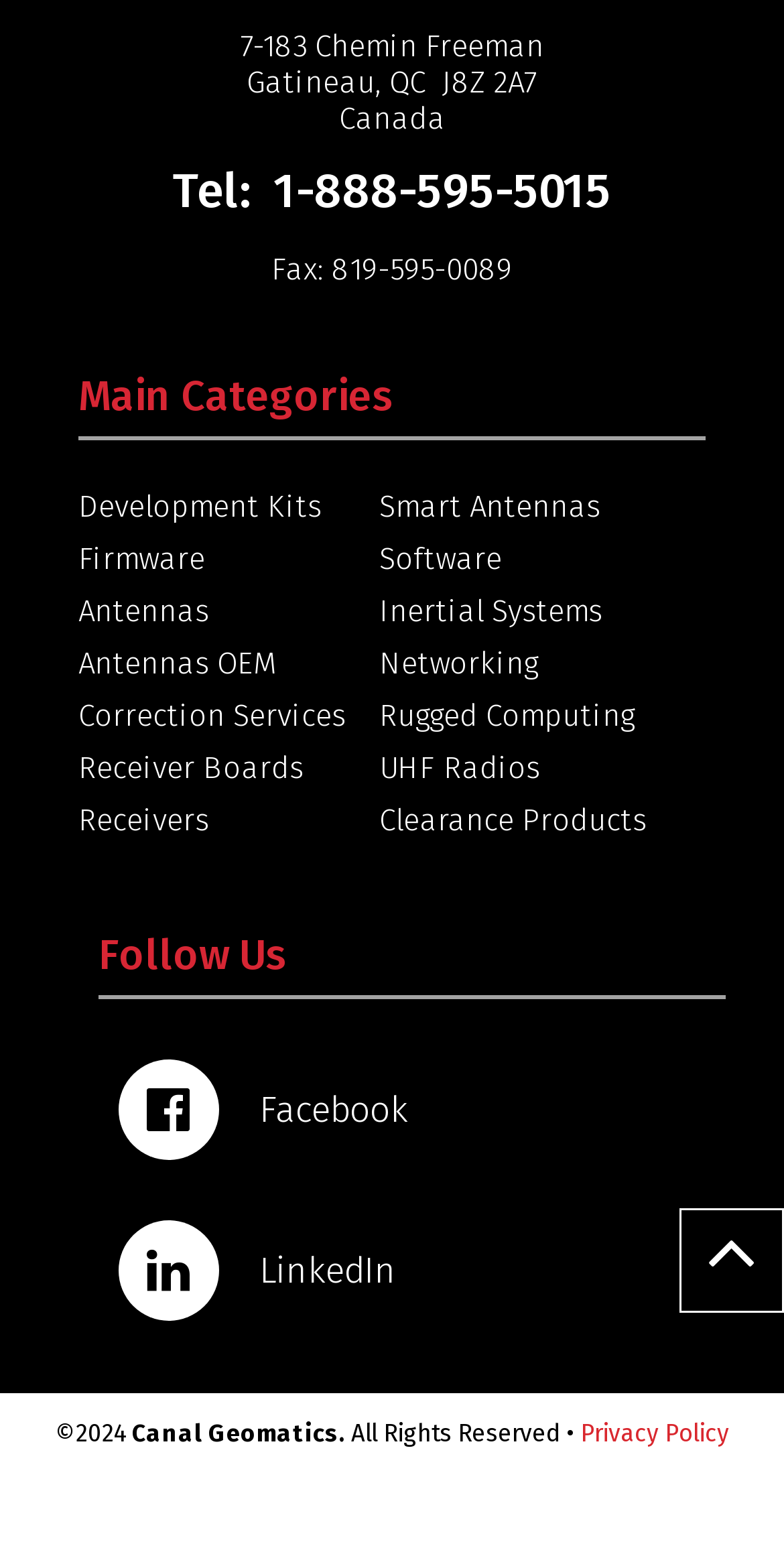Please mark the clickable region by giving the bounding box coordinates needed to complete this instruction: "Fax to 819-595-0089".

[0.423, 0.162, 0.654, 0.186]